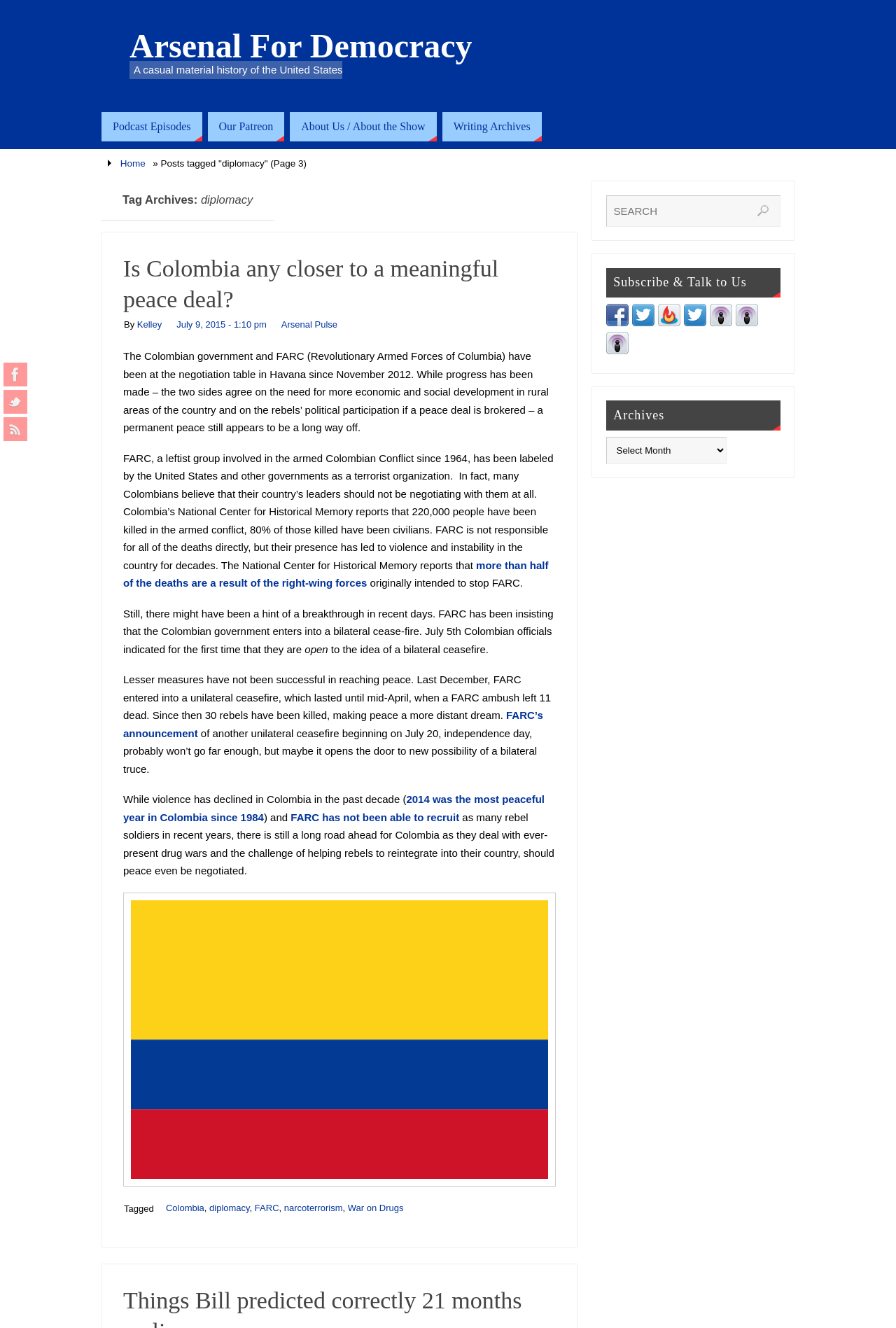Deliver a detailed narrative of the webpage's visual and textual elements.

This webpage is an archive page for the "diplomacy" tag on the "Arsenal For Democracy" website. At the top, there are social media links to Facebook, Twitter, and RSS, accompanied by their respective icons. Below these links, there is a heading that reads "A casual material history of the United States" and a link to the website's homepage.

The main content of the page is a list of articles, with the most recent one at the top. Each article has a heading, a brief summary, and links to the full article. The articles are related to diplomacy, with a focus on Colombia and the FARC (Revolutionary Armed Forces of Colombia) group. The most recent article discusses the possibility of a peace deal between the Colombian government and FARC.

To the right of the article list, there is a search bar and a section titled "Subscribe & Talk to Us" with links to the website's social media profiles and a podcast. Below this section, there is an "Archives" dropdown menu.

At the bottom of the page, there is a footer section with links to related tags, including "Colombia", "diplomacy", "FARC", "narcoterrorism", and "War on Drugs".